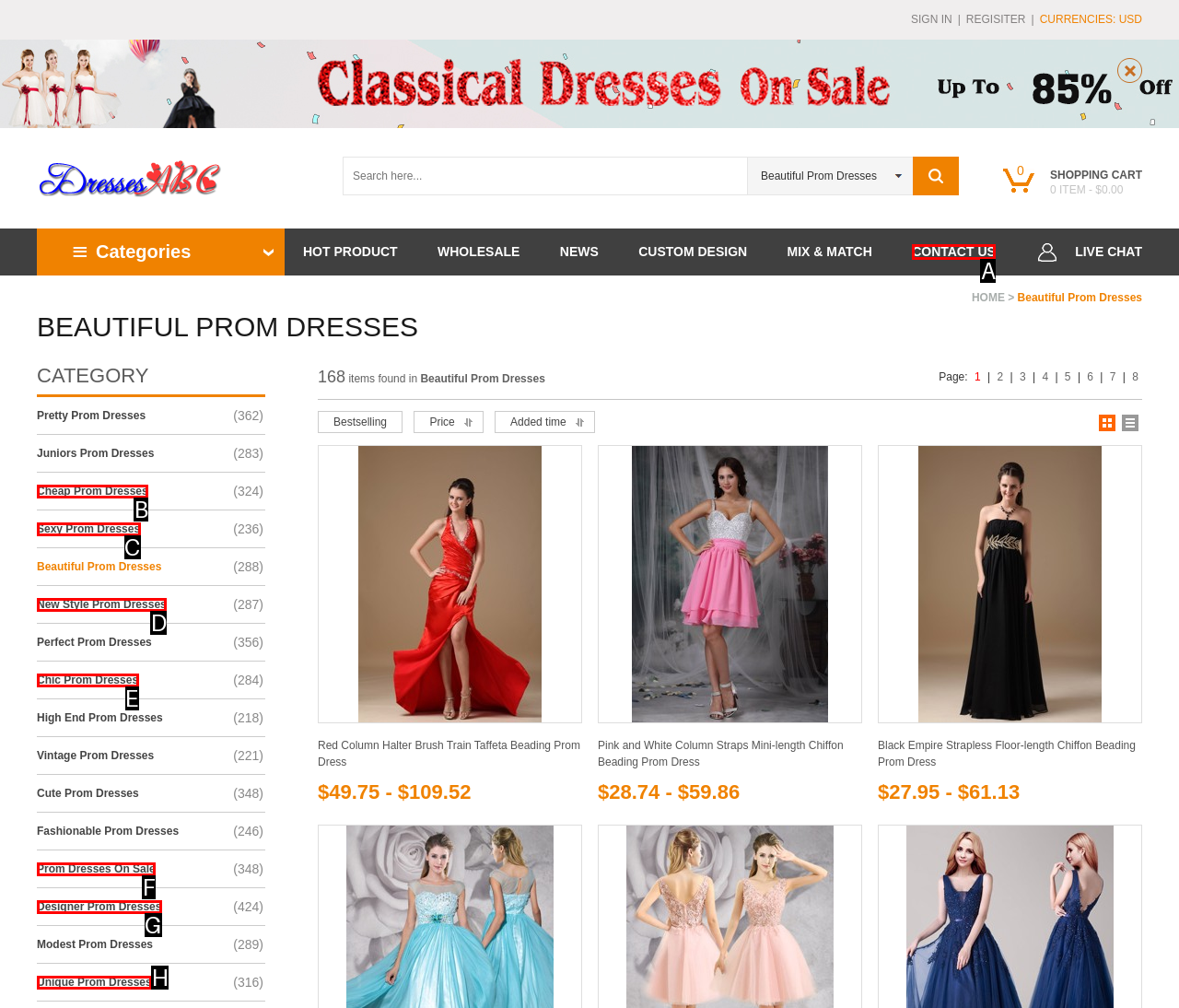Identify which HTML element aligns with the description: Cheap Prom Dresses
Answer using the letter of the correct choice from the options available.

B